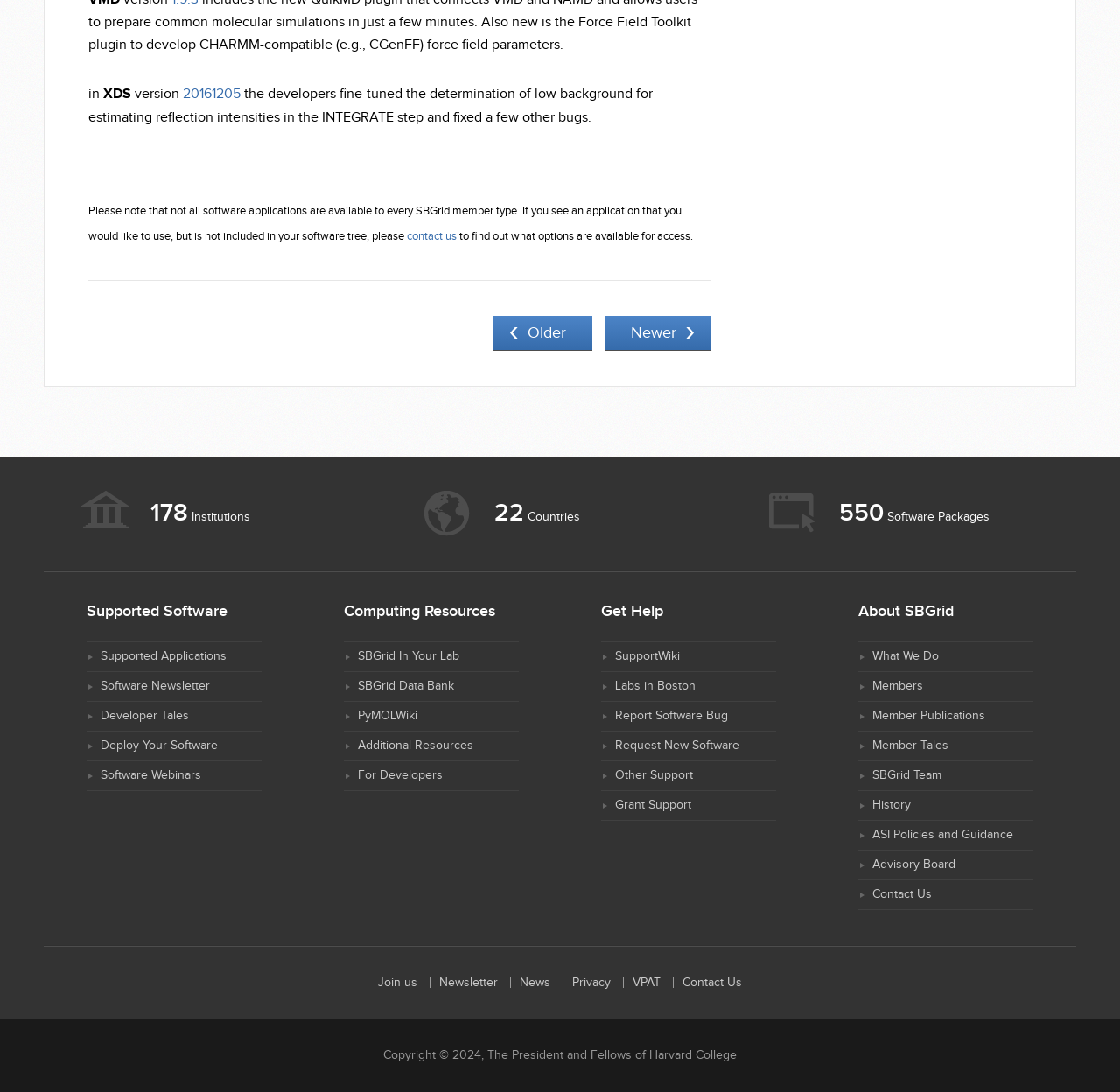Using the description: "SBGrid In Your Lab", determine the UI element's bounding box coordinates. Ensure the coordinates are in the format of four float numbers between 0 and 1, i.e., [left, top, right, bottom].

[0.32, 0.595, 0.41, 0.608]